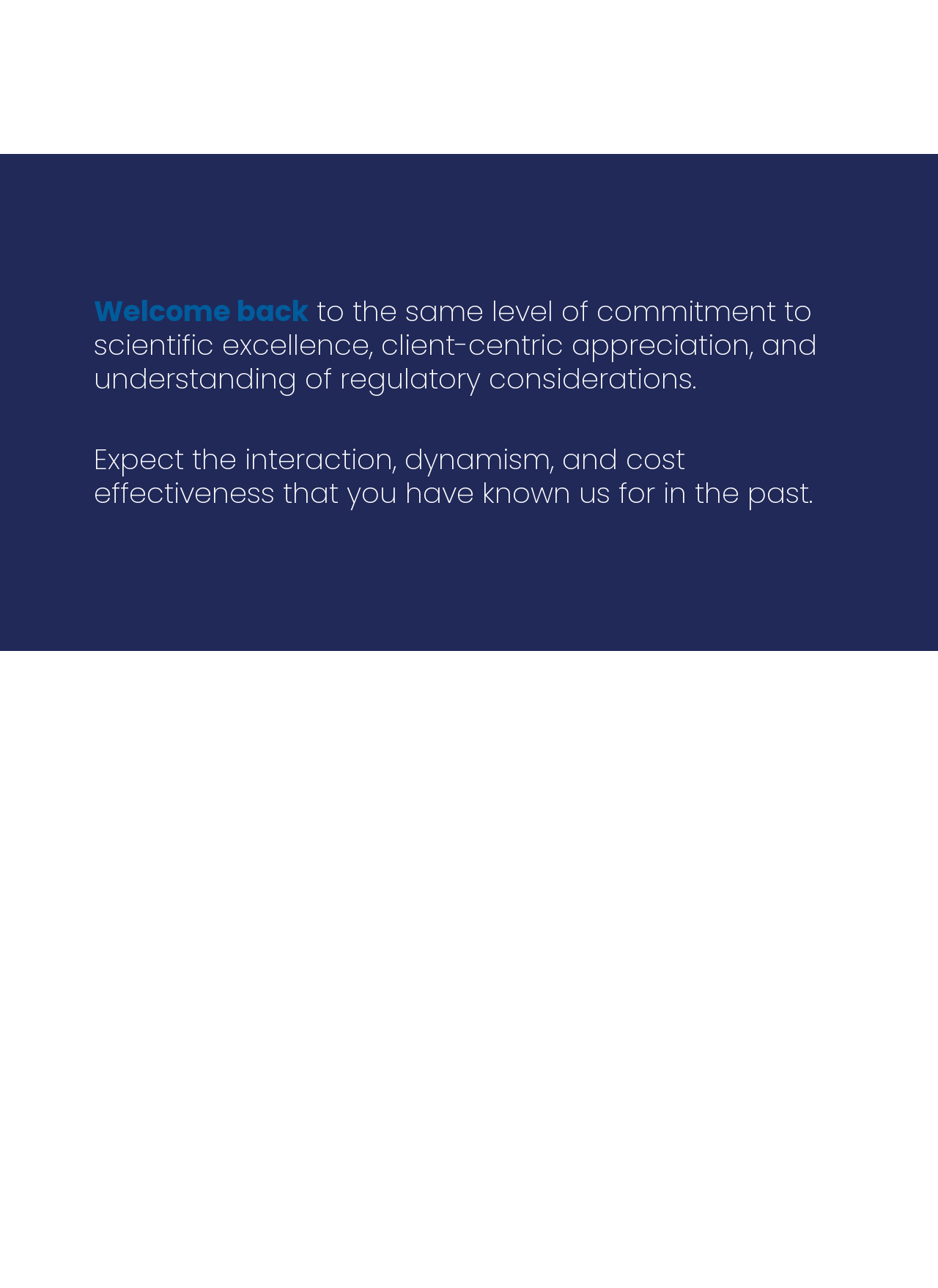For the following element description, predict the bounding box coordinates in the format (top-left x, top-left y, bottom-right x, bottom-right y). All values should be floating point numbers between 0 and 1. Description: (450) 435-9482

[0.387, 0.765, 0.613, 0.796]